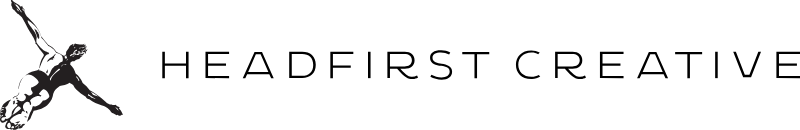What is the agency's mission?
Answer with a single word or phrase, using the screenshot for reference.

To connect clients with effective e-commerce strategies